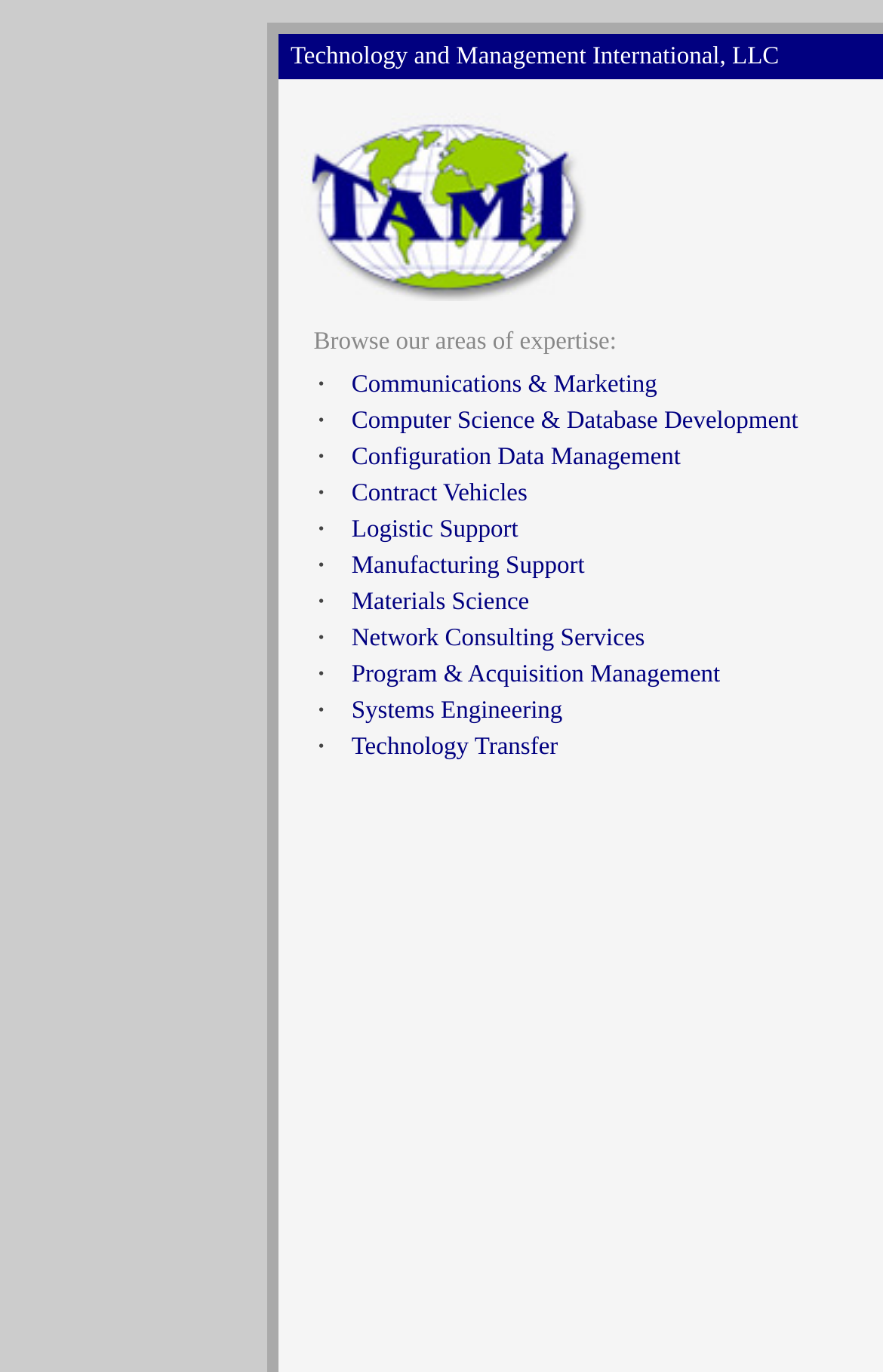How many areas of expertise are listed?
Look at the image and respond to the question as thoroughly as possible.

The number of areas of expertise is obtained by counting the number of links in the table on the webpage. There are 11 links, each corresponding to a different area of expertise.